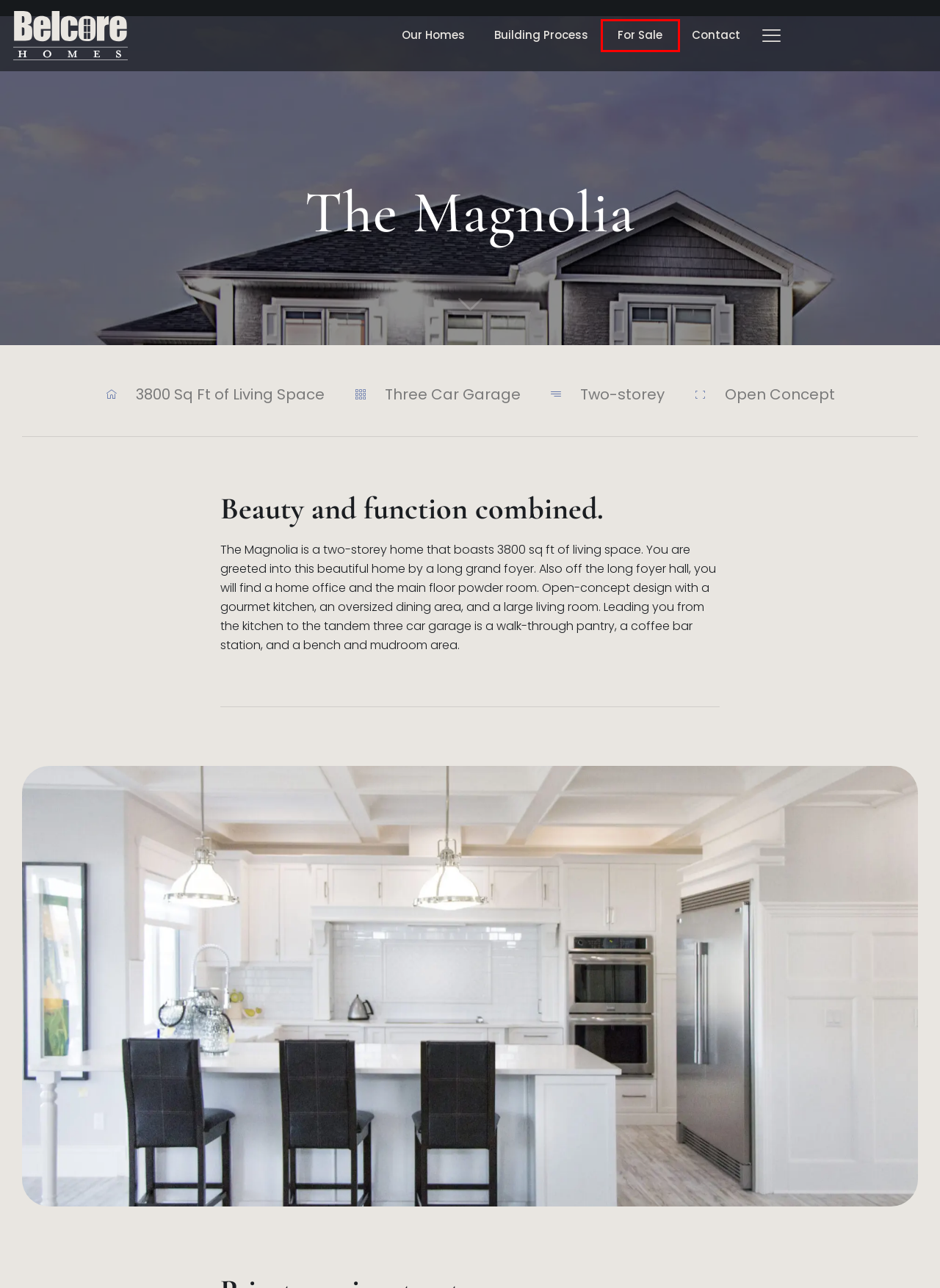Inspect the screenshot of a webpage with a red rectangle bounding box. Identify the webpage description that best corresponds to the new webpage after clicking the element inside the bounding box. Here are the candidates:
A. Belcore Homes — Our Home Building Process
B. Partek I.T. Solutions — Managed Information Technology Solutions
C. Belcore Homes — Available Homes and Lots for Sale
D. The Henderson — Belcore Homes
E. Belcore Homes Ltd. — Building your dream home, one brick at at time.
F. Belcore Homes — Contact us
G. The Oakland — Belcore Homes
H. The Archer — Belcore Homes

C